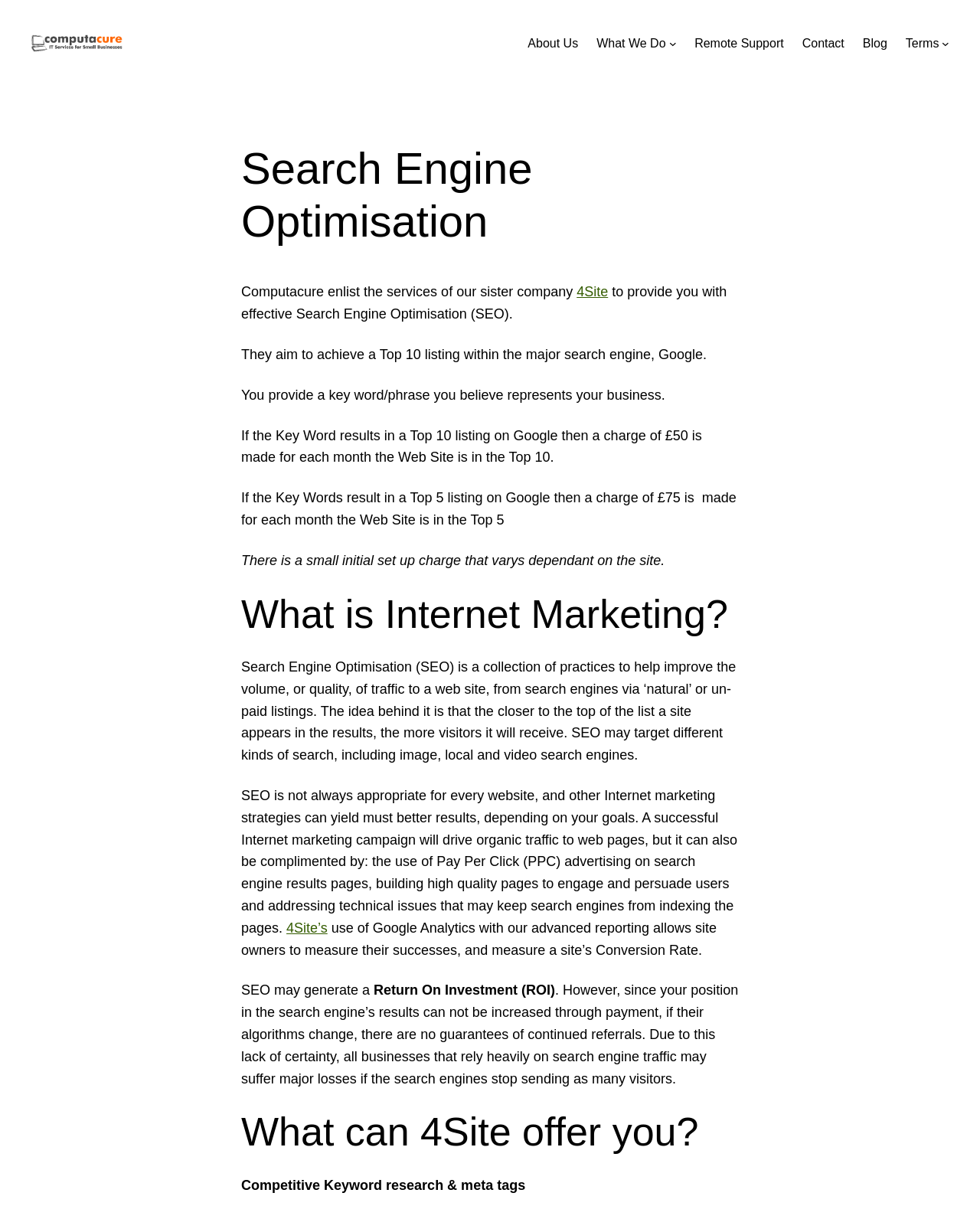Predict the bounding box of the UI element that fits this description: "4Site’s".

[0.292, 0.755, 0.334, 0.767]